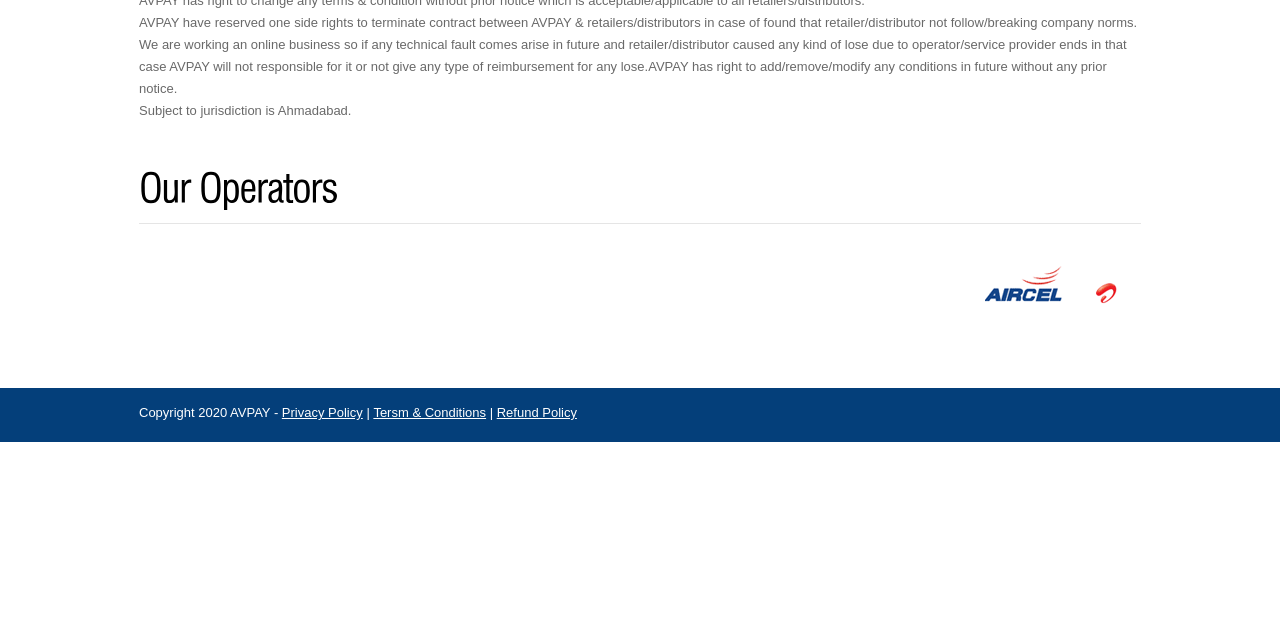Determine the bounding box for the described UI element: "Tersm & Conditions".

[0.292, 0.633, 0.38, 0.657]